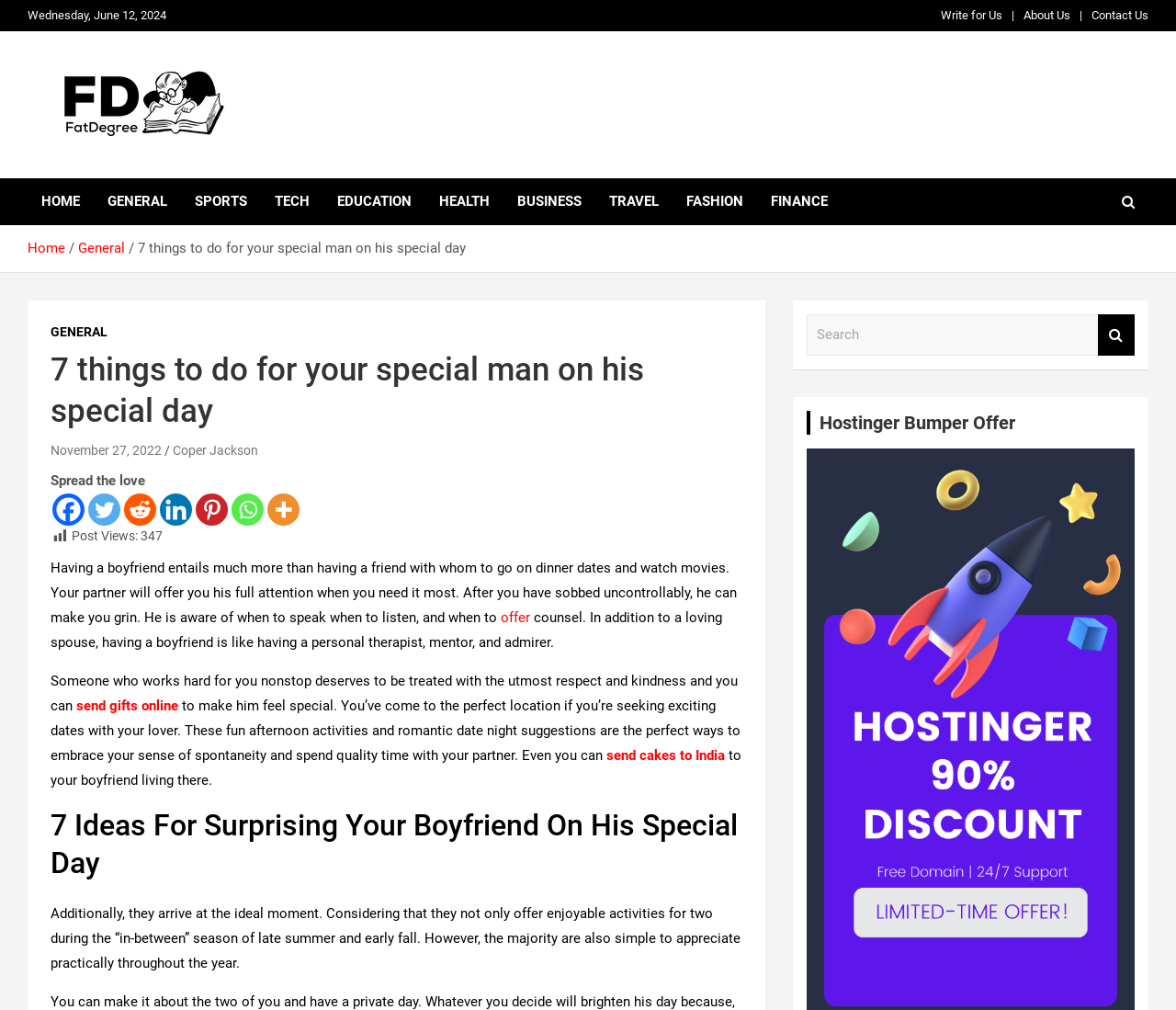Determine the bounding box coordinates of the target area to click to execute the following instruction: "Visit the 'About Us' page."

[0.87, 0.007, 0.91, 0.024]